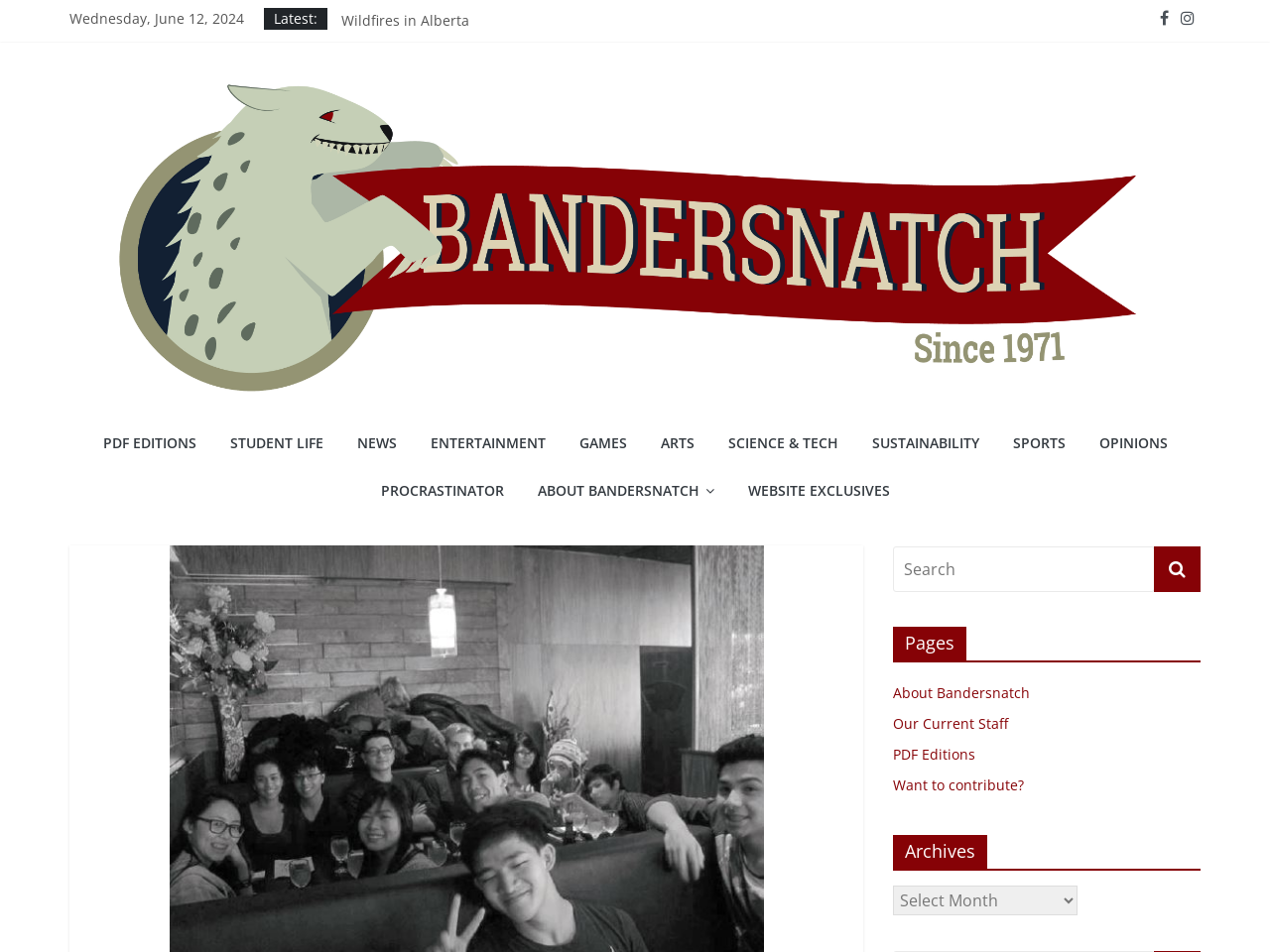Pinpoint the bounding box coordinates of the element to be clicked to execute the instruction: "Go to the student life page".

[0.169, 0.442, 0.266, 0.492]